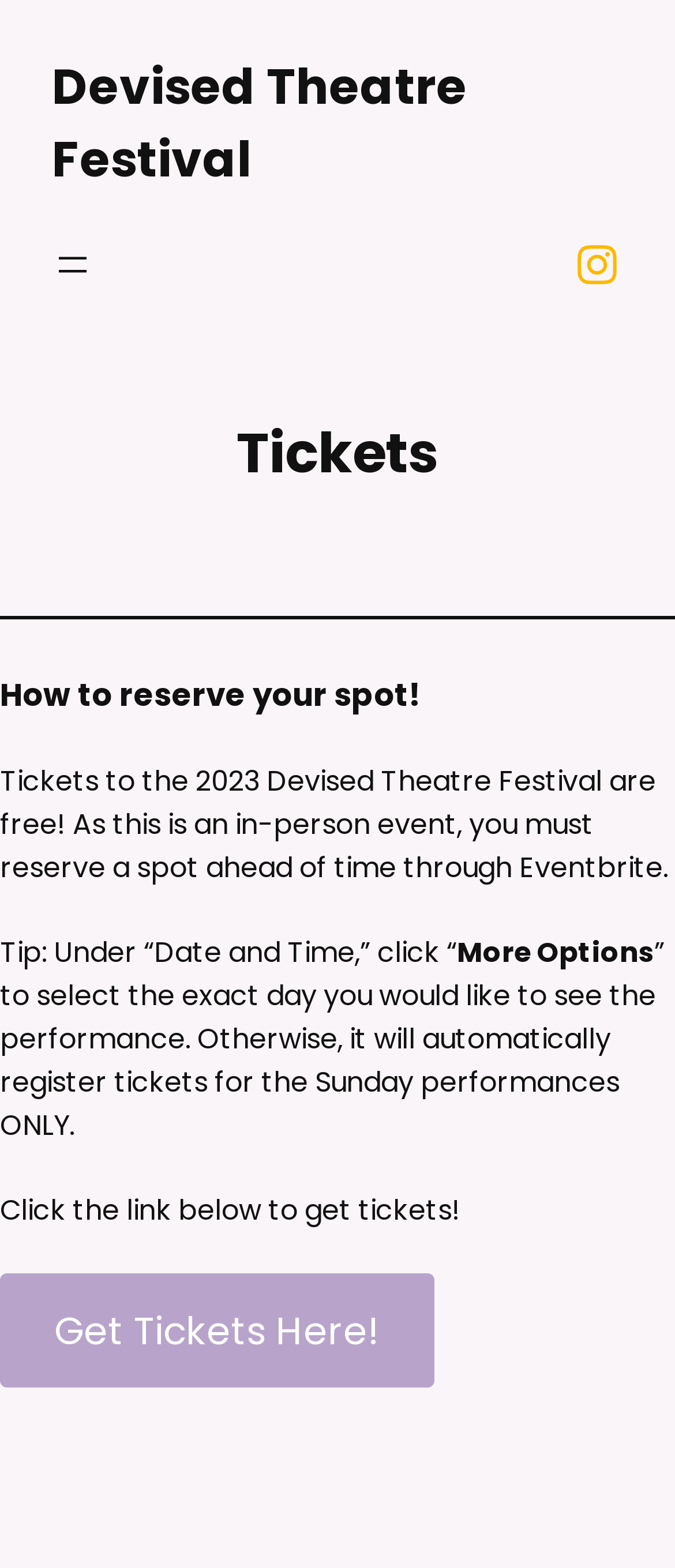Please identify the primary heading of the webpage and give its text content.

Devised Theatre Festival